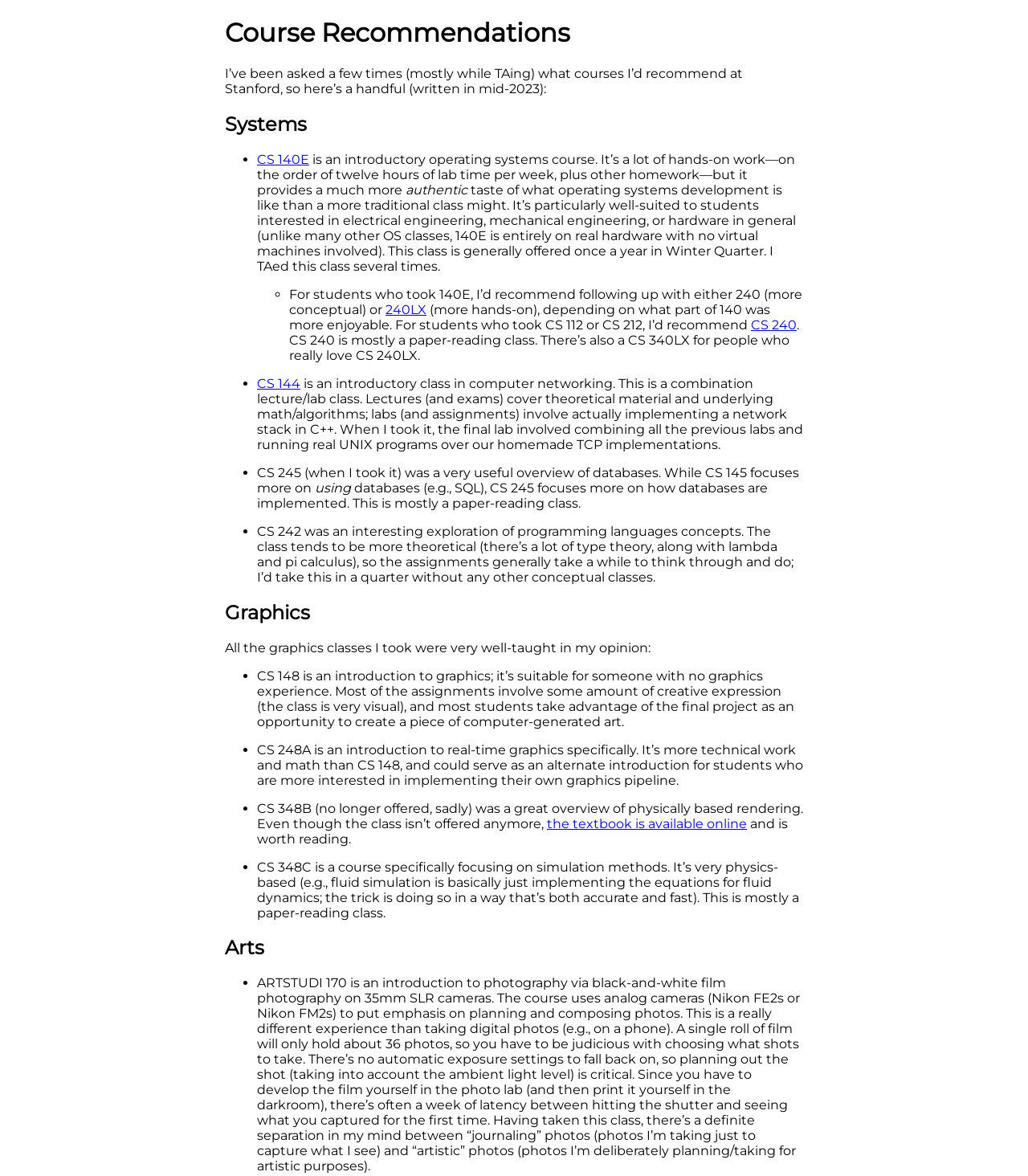Determine the bounding box for the UI element that matches this description: "CS 144".

[0.25, 0.319, 0.292, 0.332]